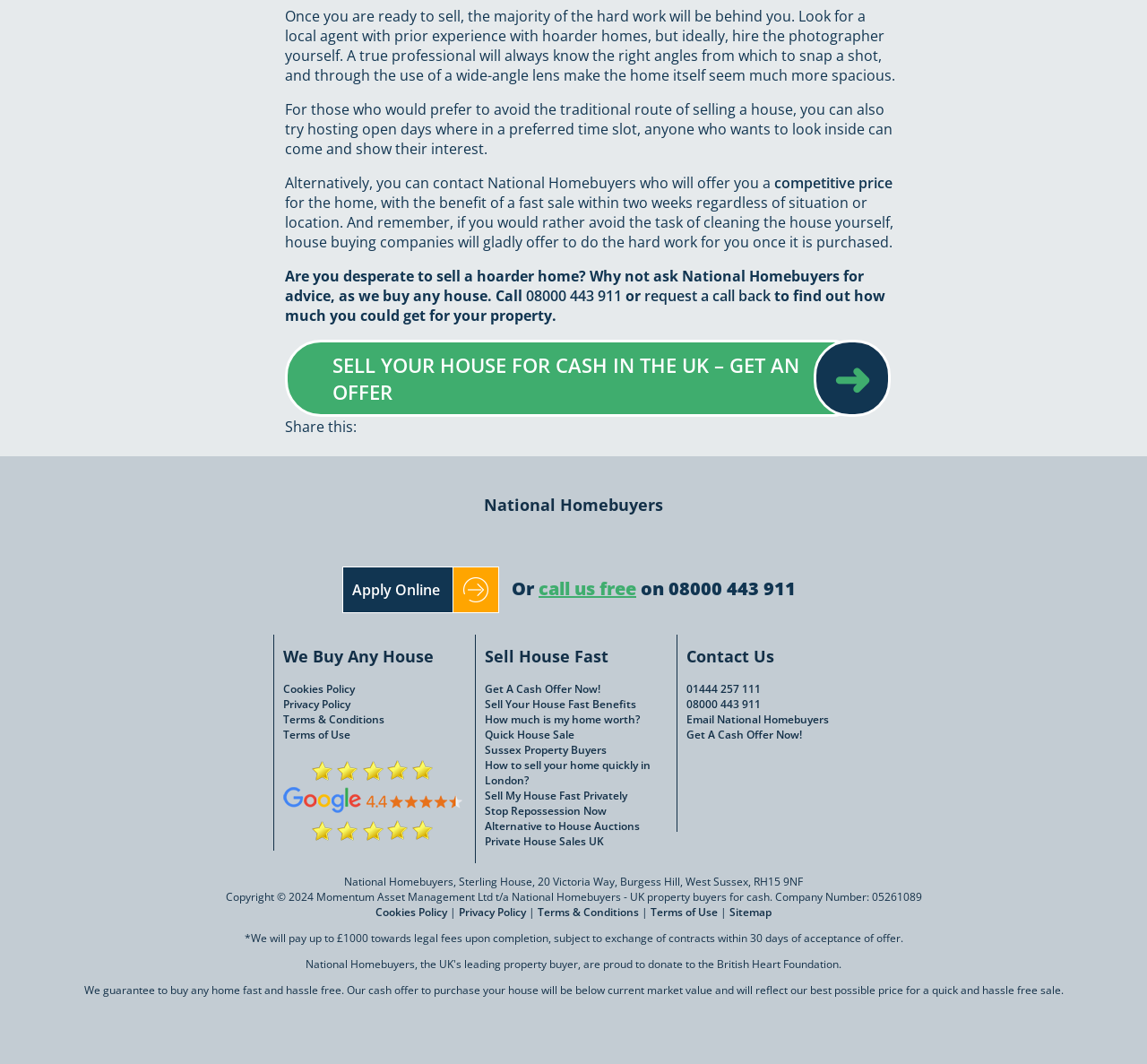What is the benefit of selling a house to National Homebuyers?
Give a thorough and detailed response to the question.

According to the webpage, one of the benefits of selling a house to National Homebuyers is that they offer a fast sale within two weeks, regardless of situation or location, as mentioned in the text 'with the benefit of a fast sale within two weeks regardless of situation or location'.